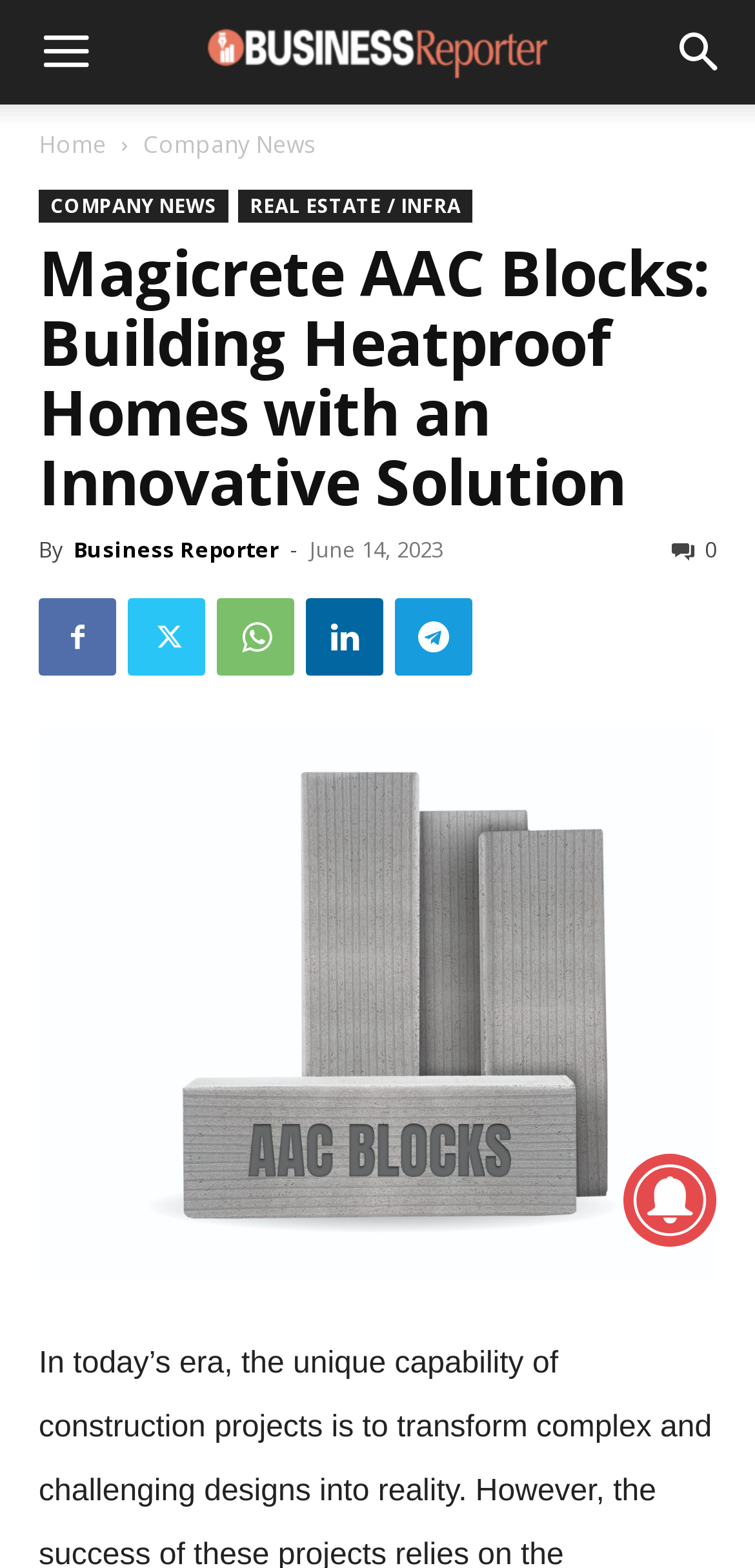Could you determine the bounding box coordinates of the clickable element to complete the instruction: "Go to the home page"? Provide the coordinates as four float numbers between 0 and 1, i.e., [left, top, right, bottom].

[0.051, 0.081, 0.141, 0.102]